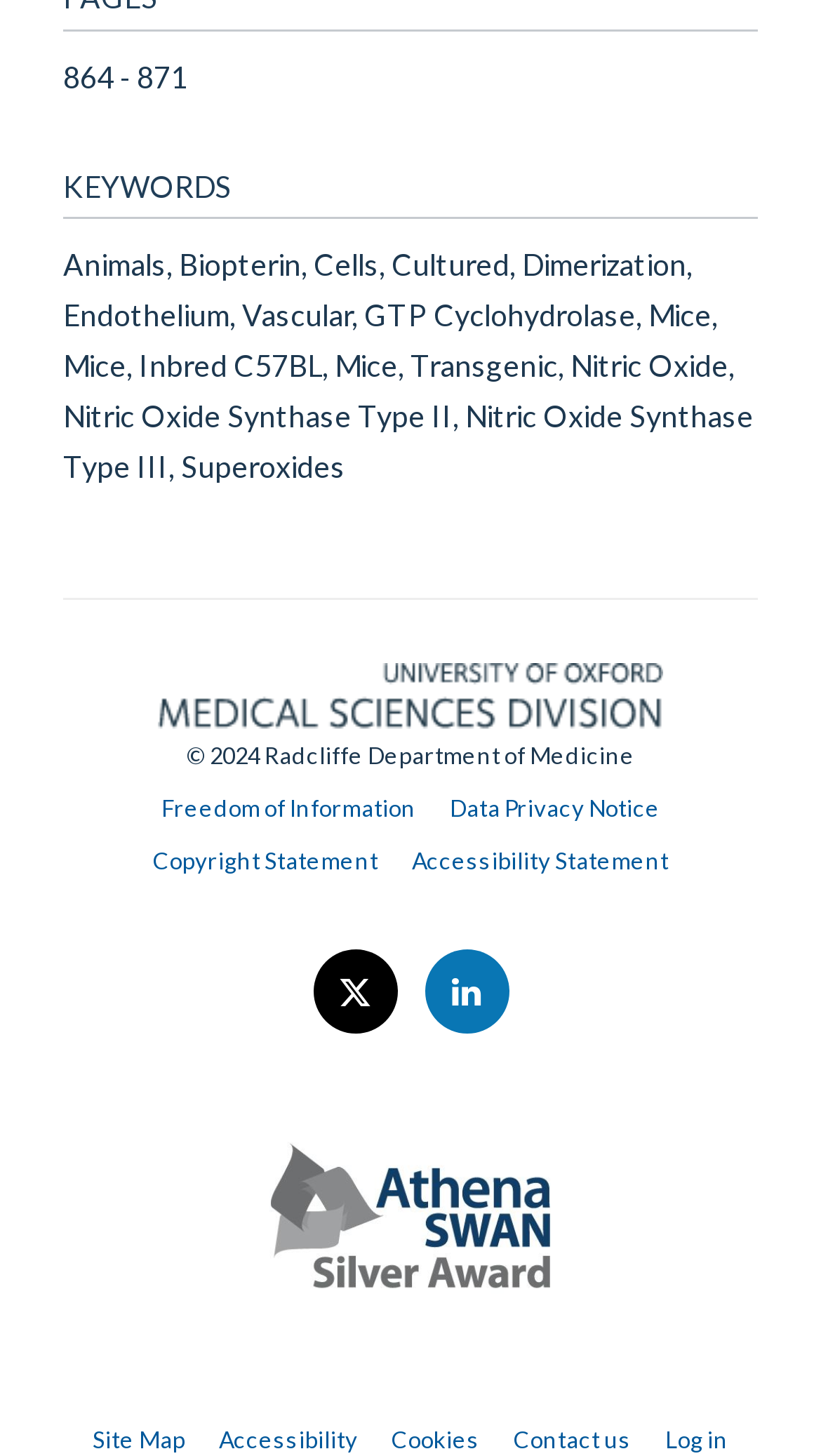Provide a brief response to the question below using a single word or phrase: 
What is the name of the department?

Radcliffe Department of Medicine